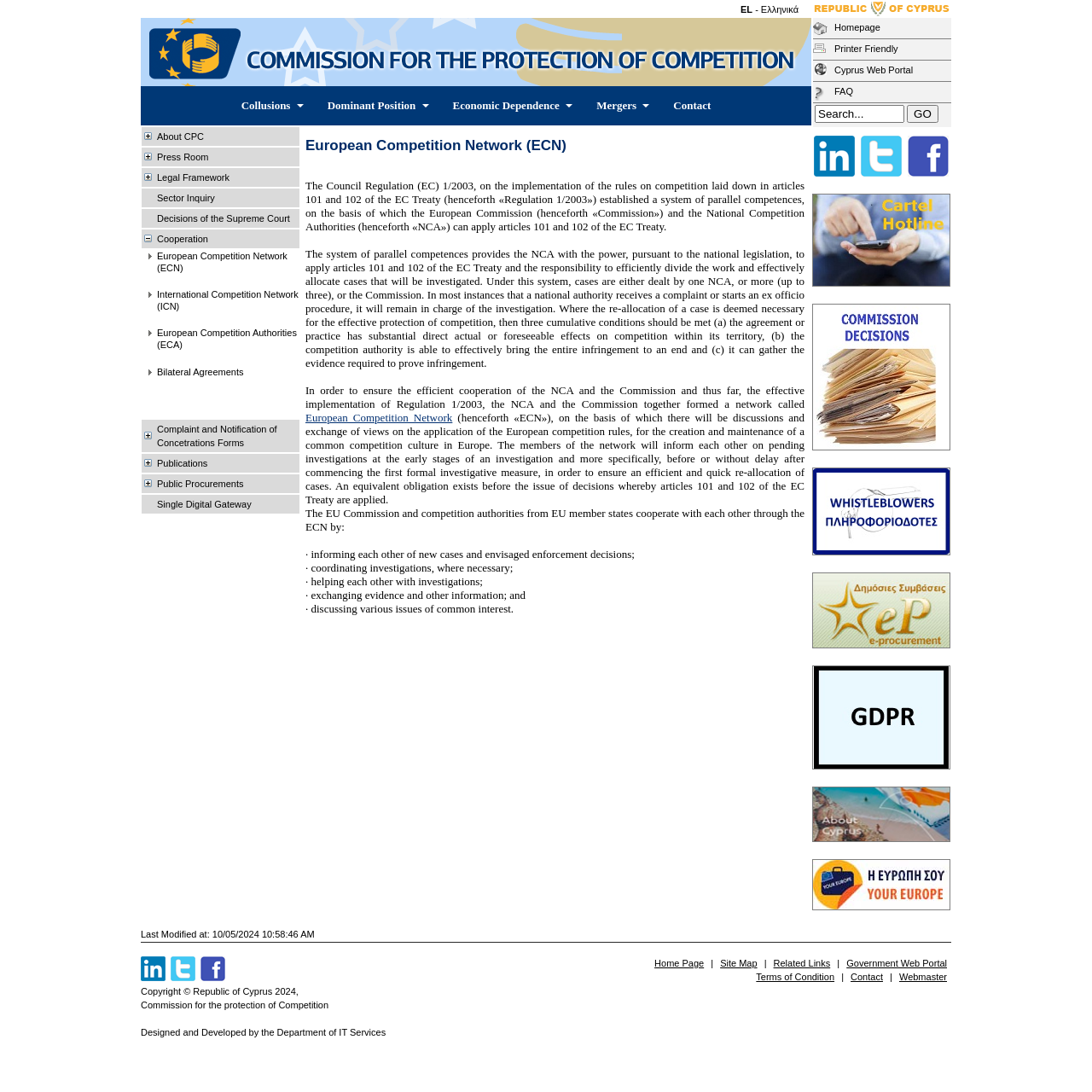Determine the bounding box coordinates of the clickable region to execute the instruction: "Click the 'Contact' link". The coordinates should be four float numbers between 0 and 1, denoted as [left, top, right, bottom].

[0.617, 0.079, 0.651, 0.115]